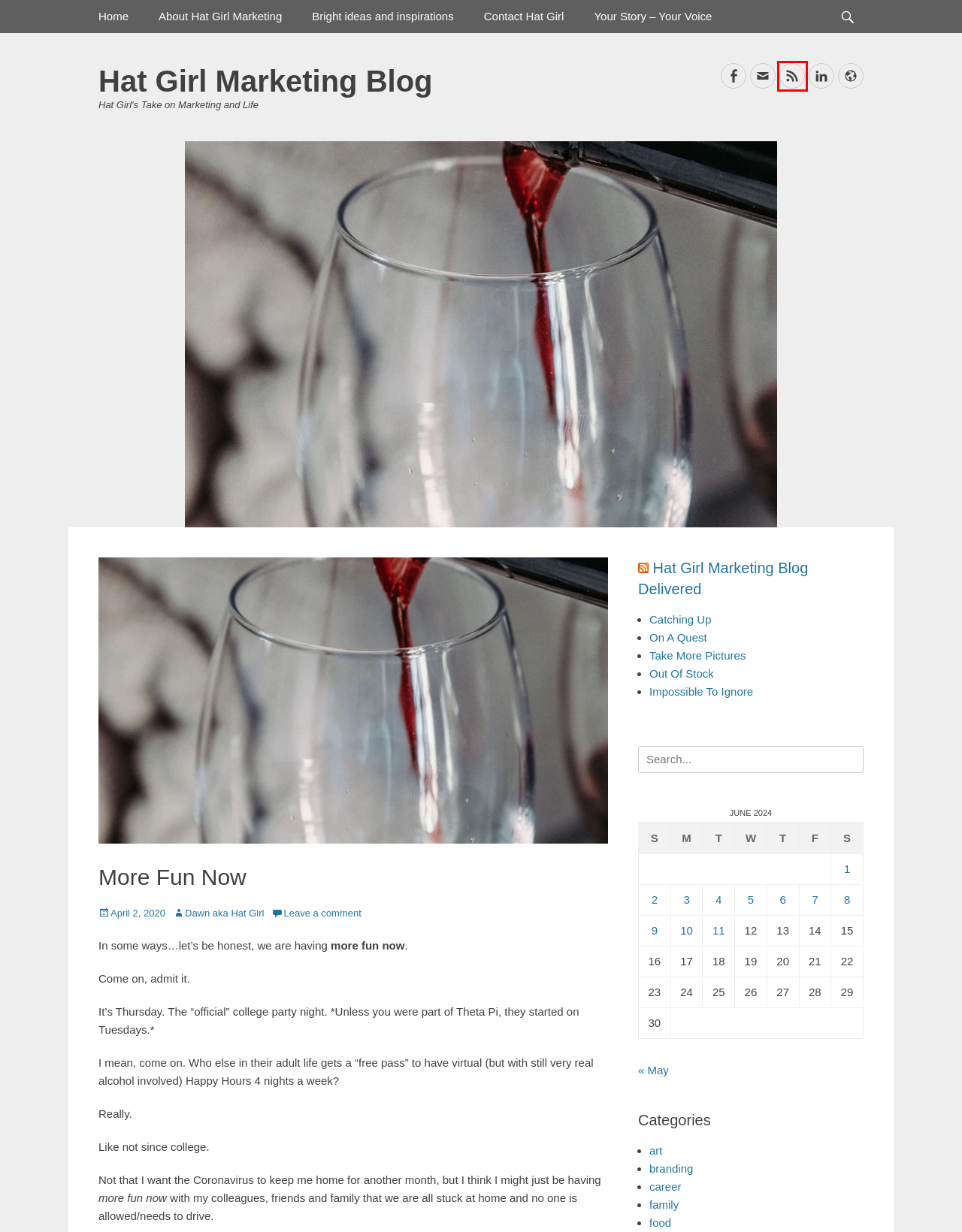Given a webpage screenshot with a red bounding box around a UI element, choose the webpage description that best matches the new webpage after clicking the element within the bounding box. Here are the candidates:
A. Catching Up – Hat Girl Marketing Blog
B. About Hat Girl Marketing – Hat Girl Marketing Blog
C. Your Story – Your Voice – Hat Girl Marketing Blog
D. May 2024 – Hat Girl Marketing Blog
E. Hat Girl Marketing Blog
F. family – Hat Girl Marketing Blog
G. Dawn aka Hat Girl – Hat Girl Marketing Blog
H. food – Hat Girl Marketing Blog

E